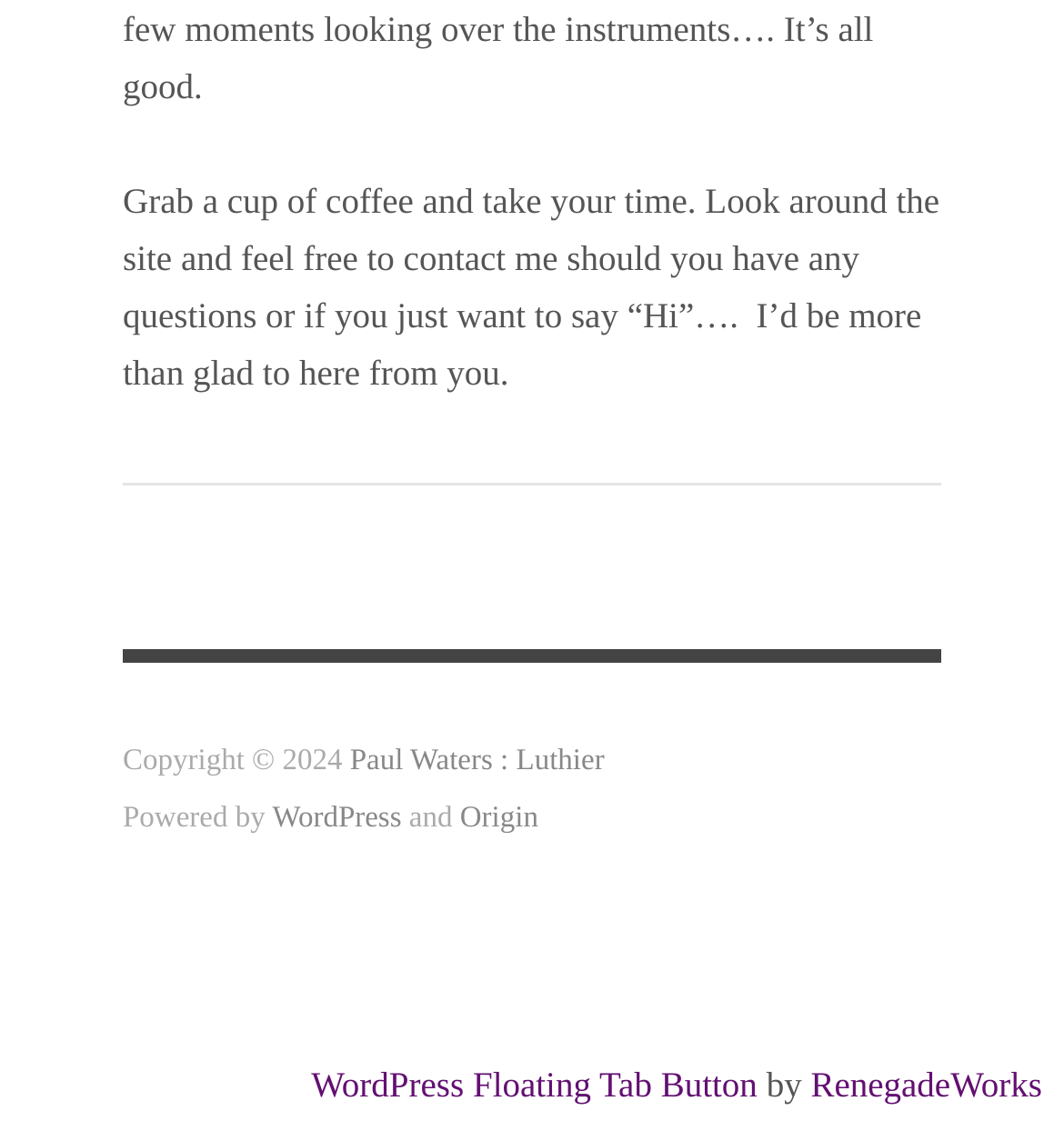Locate the bounding box of the UI element defined by this description: "WordPress Floating Tab Button". The coordinates should be given as four float numbers between 0 and 1, formatted as [left, top, right, bottom].

[0.292, 0.949, 0.712, 0.986]